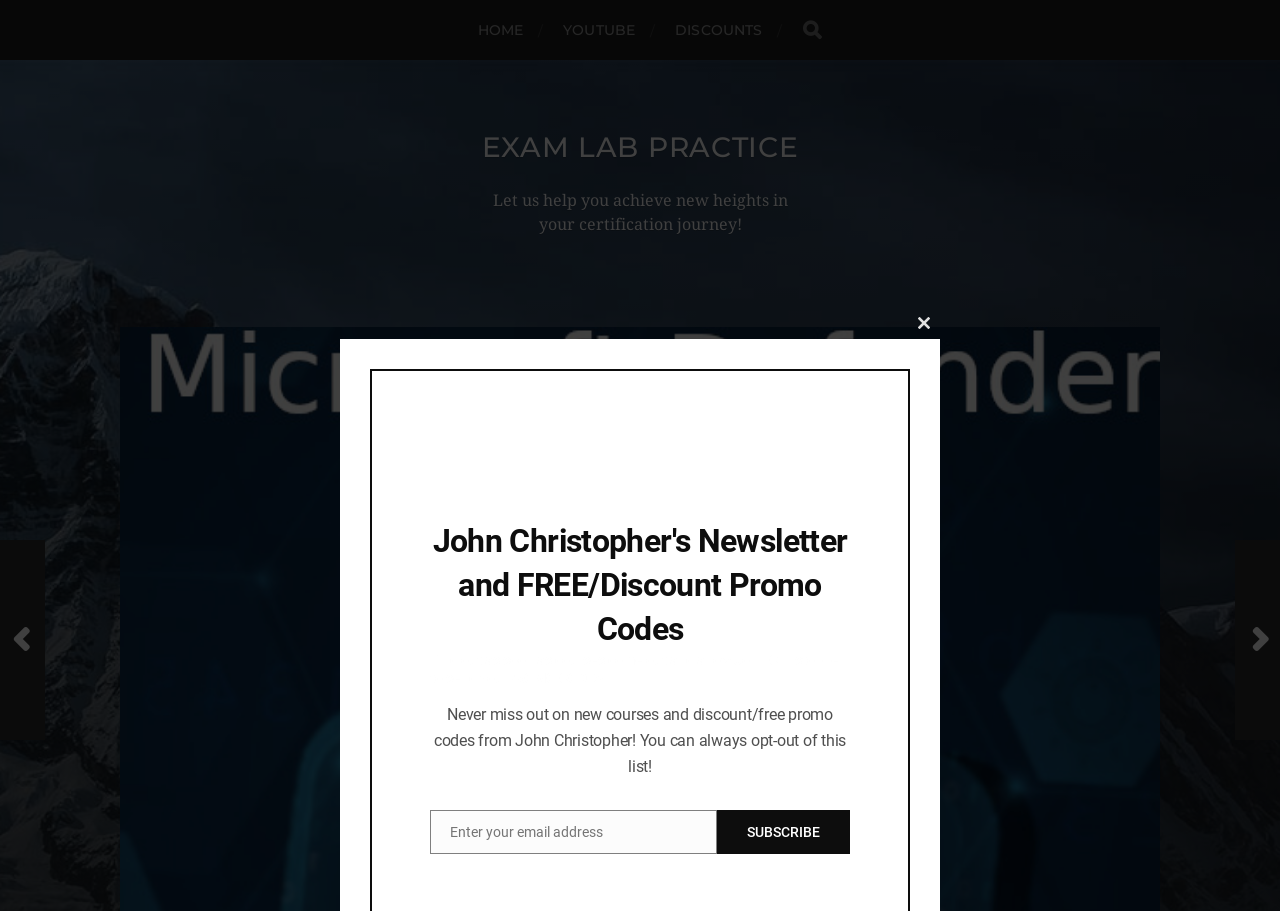What is the purpose of this webpage?
Using the image provided, answer with just one word or phrase.

Microsoft Defender Course